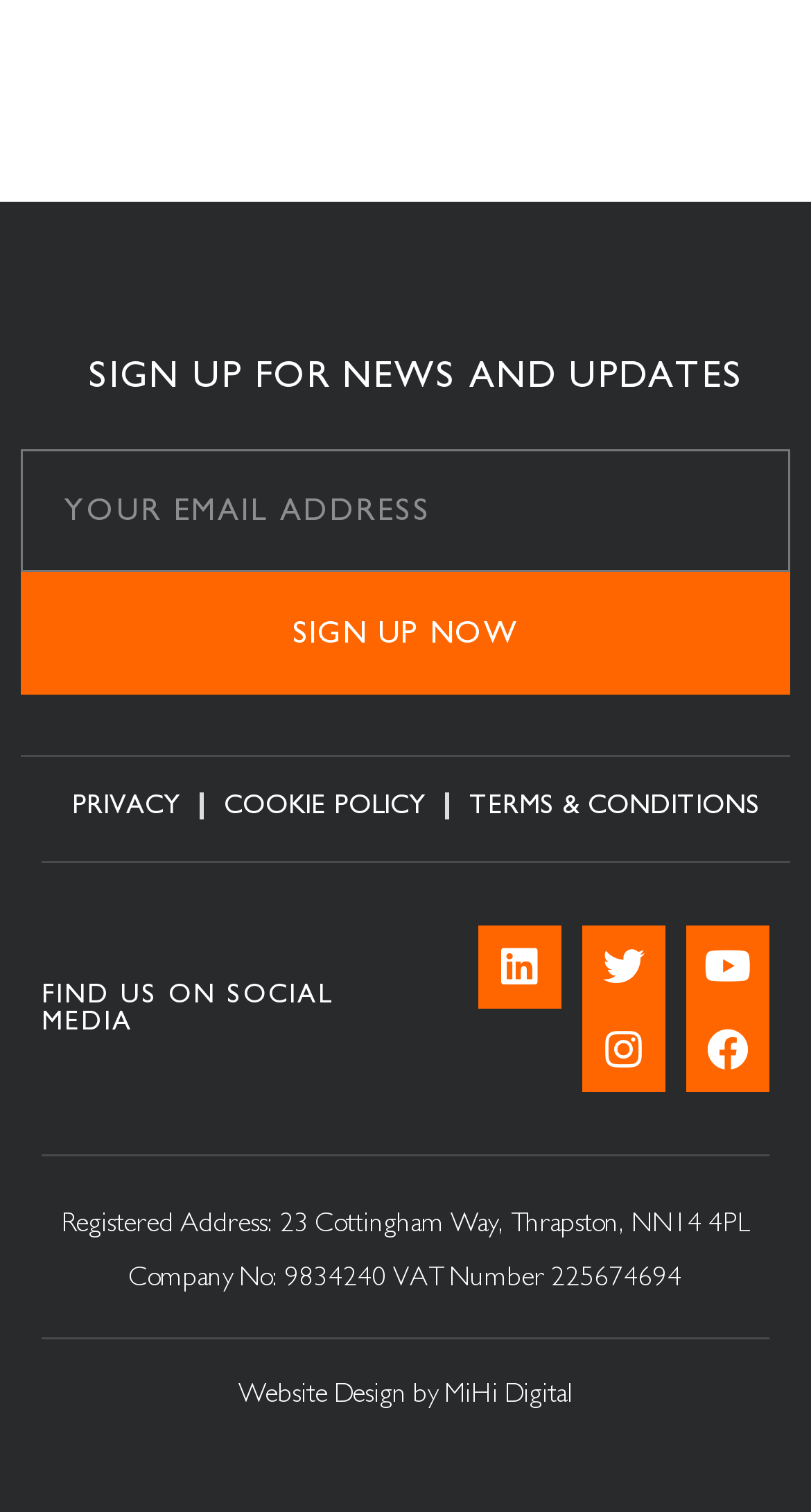Using the description: "Linkedin", determine the UI element's bounding box coordinates. Ensure the coordinates are in the format of four float numbers between 0 and 1, i.e., [left, top, right, bottom].

[0.59, 0.611, 0.692, 0.666]